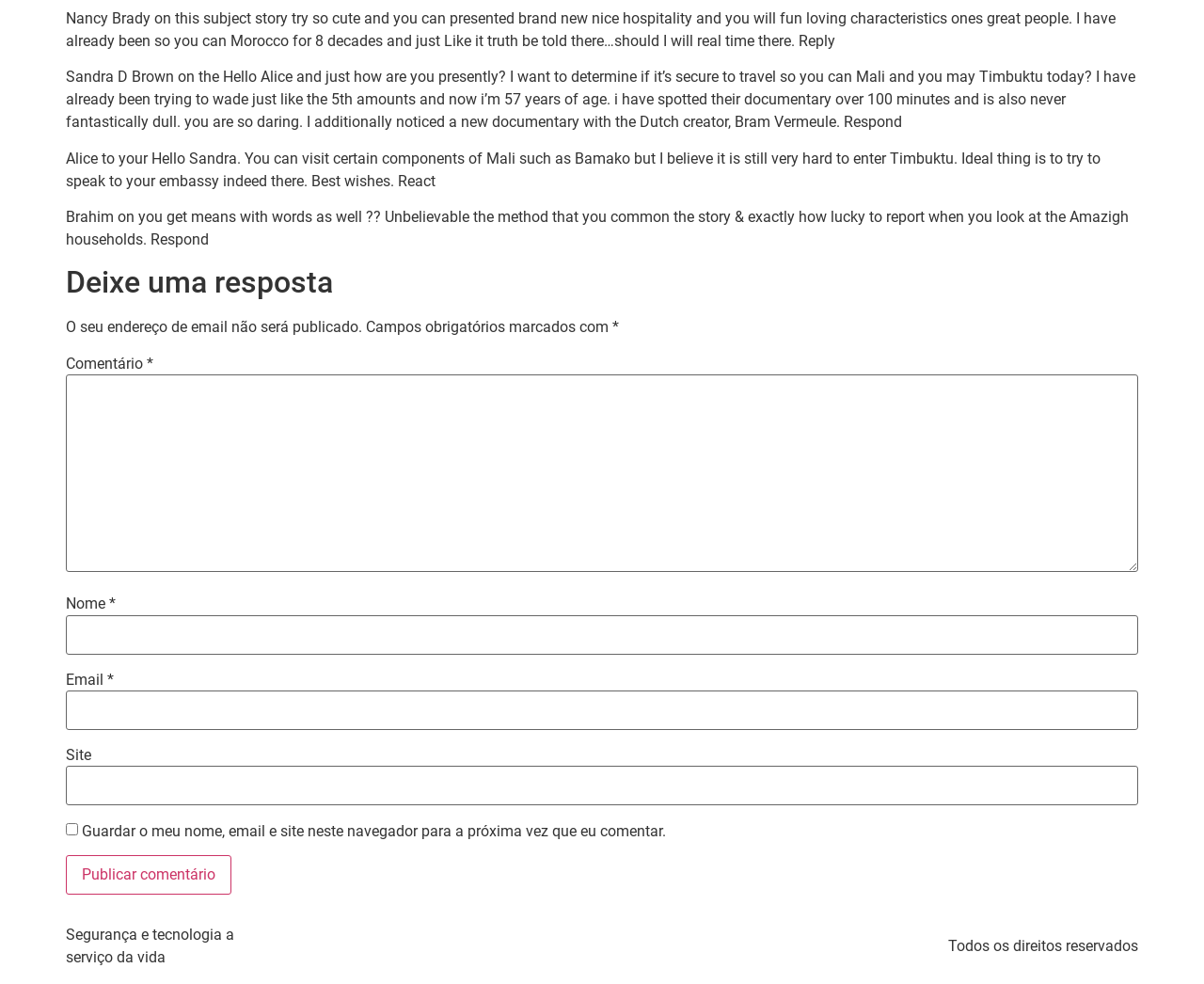What is the purpose of the textbox with the label 'Email'?
Observe the image and answer the question with a one-word or short phrase response.

To enter email address